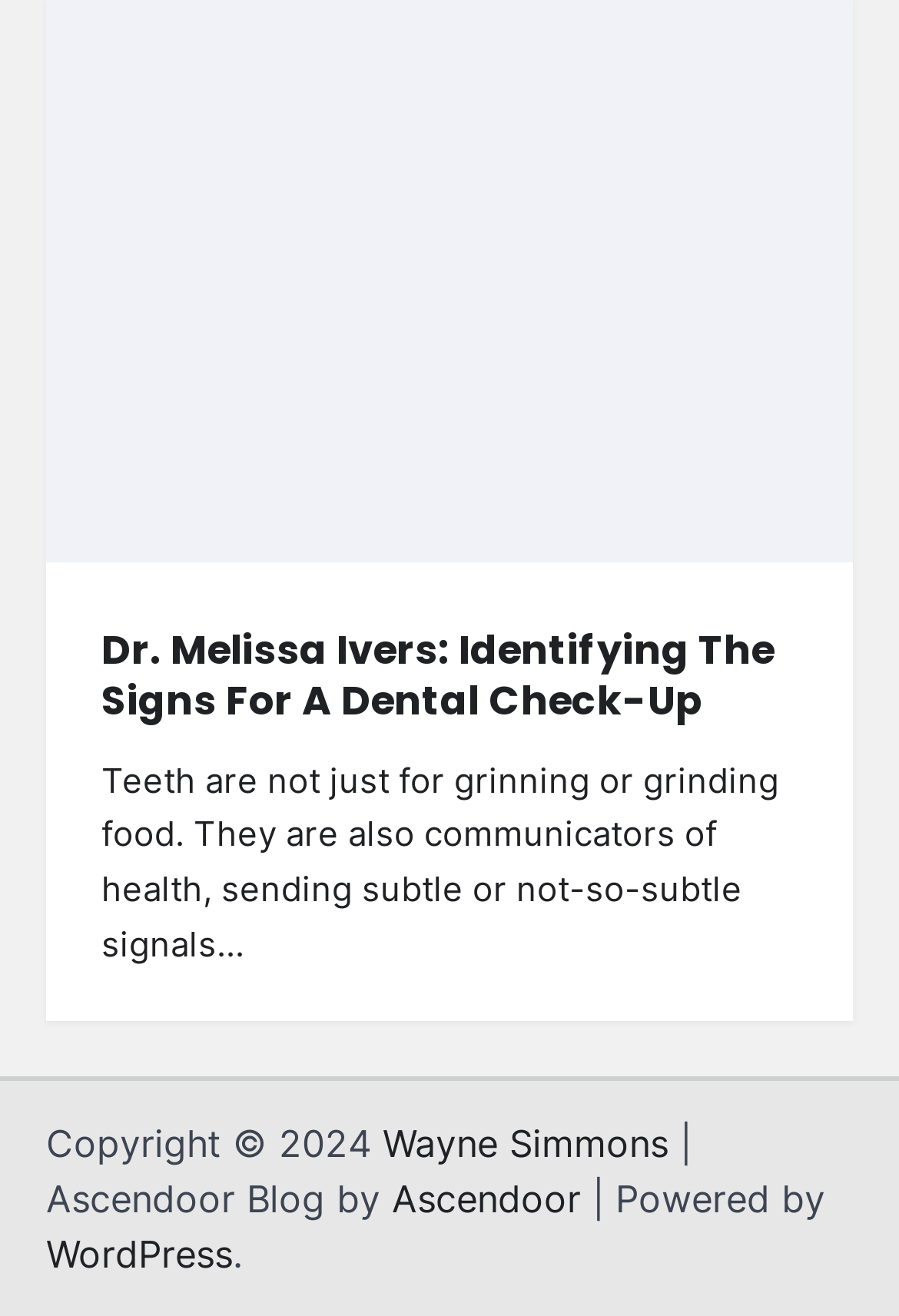Locate the bounding box coordinates for the element described below: "Wayne Simmons". The coordinates must be four float values between 0 and 1, formatted as [left, top, right, bottom].

[0.426, 0.851, 0.744, 0.886]